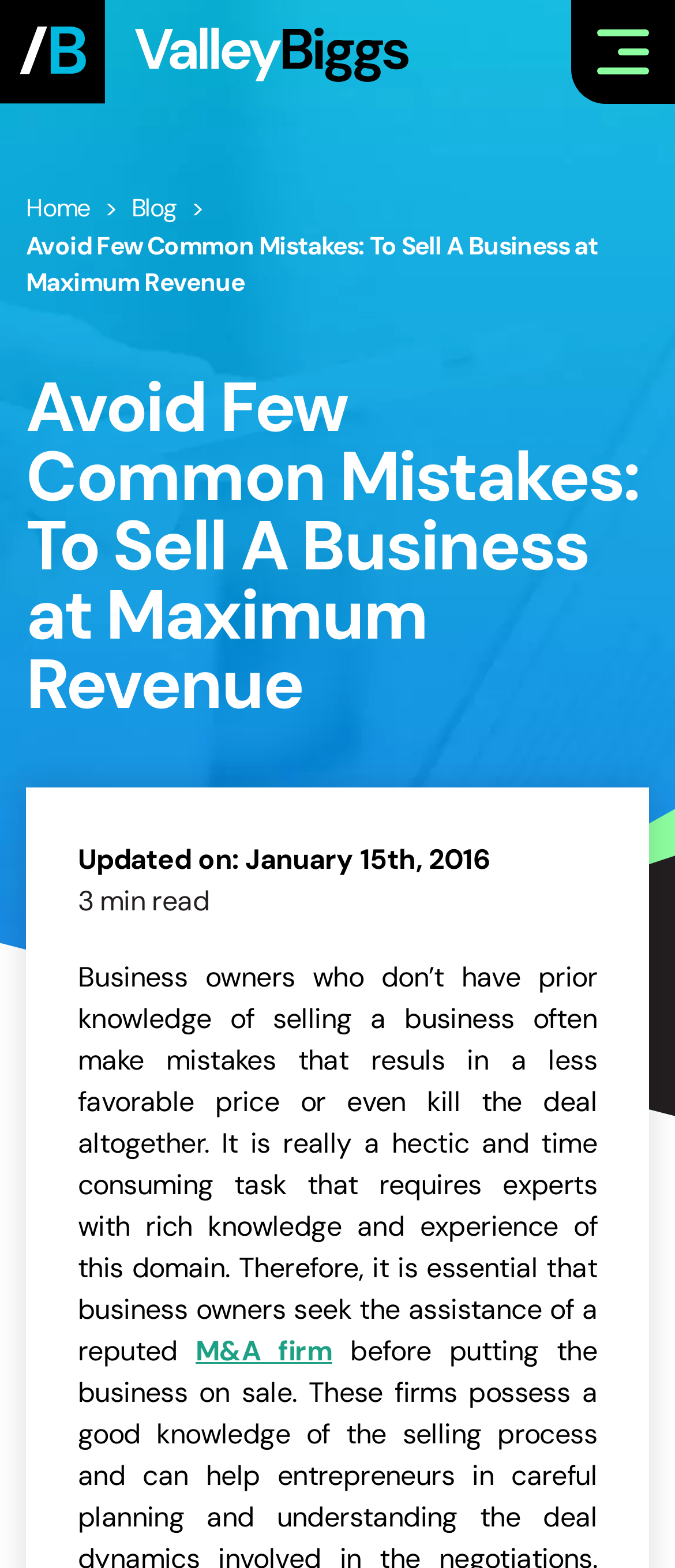When was this article updated?
Please respond to the question thoroughly and include all relevant details.

The static text 'Updated on: January 15th, 2016' provides the update date of the article.